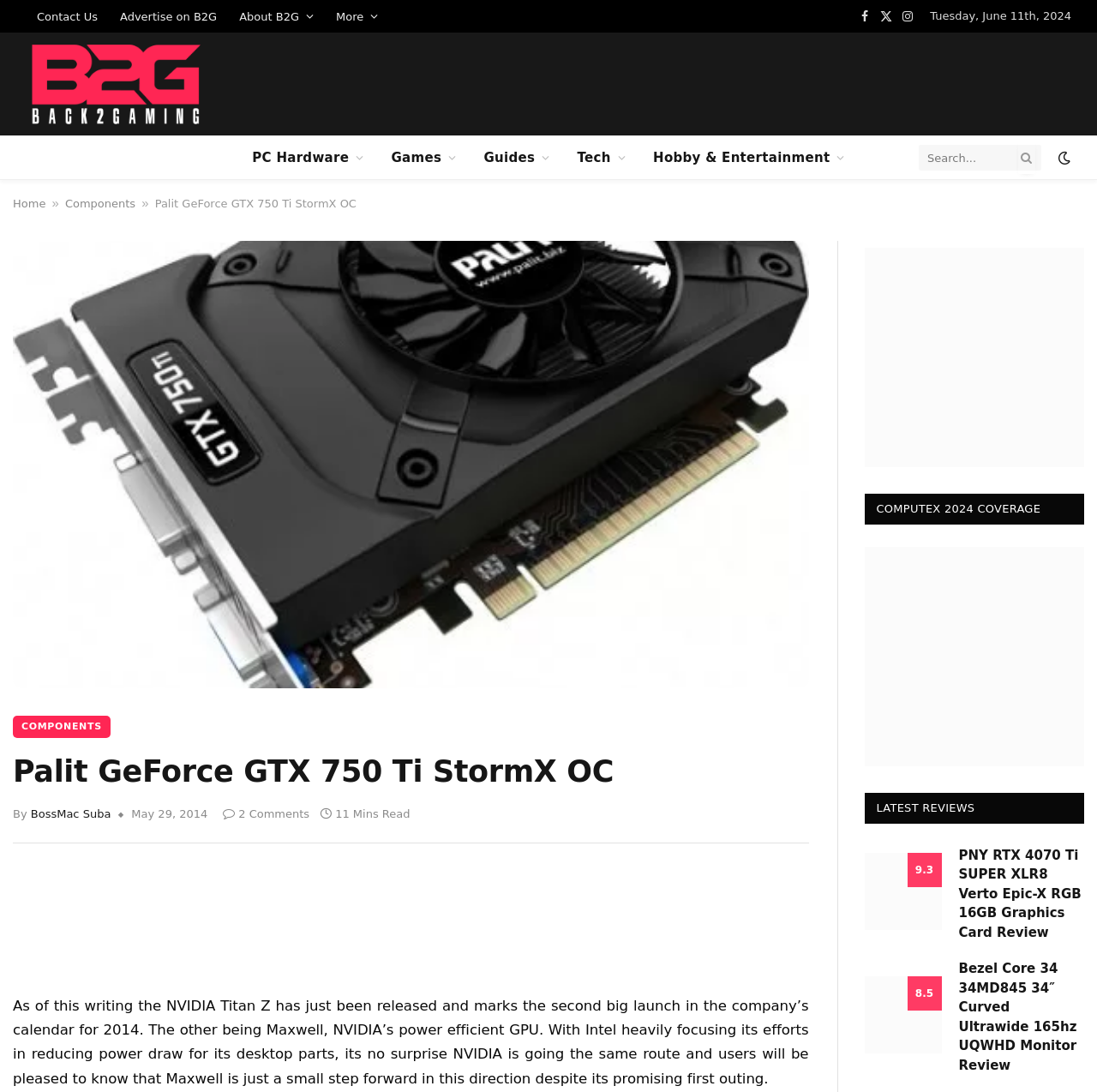What is the date of the review?
Look at the screenshot and give a one-word or phrase answer.

May 29, 2014